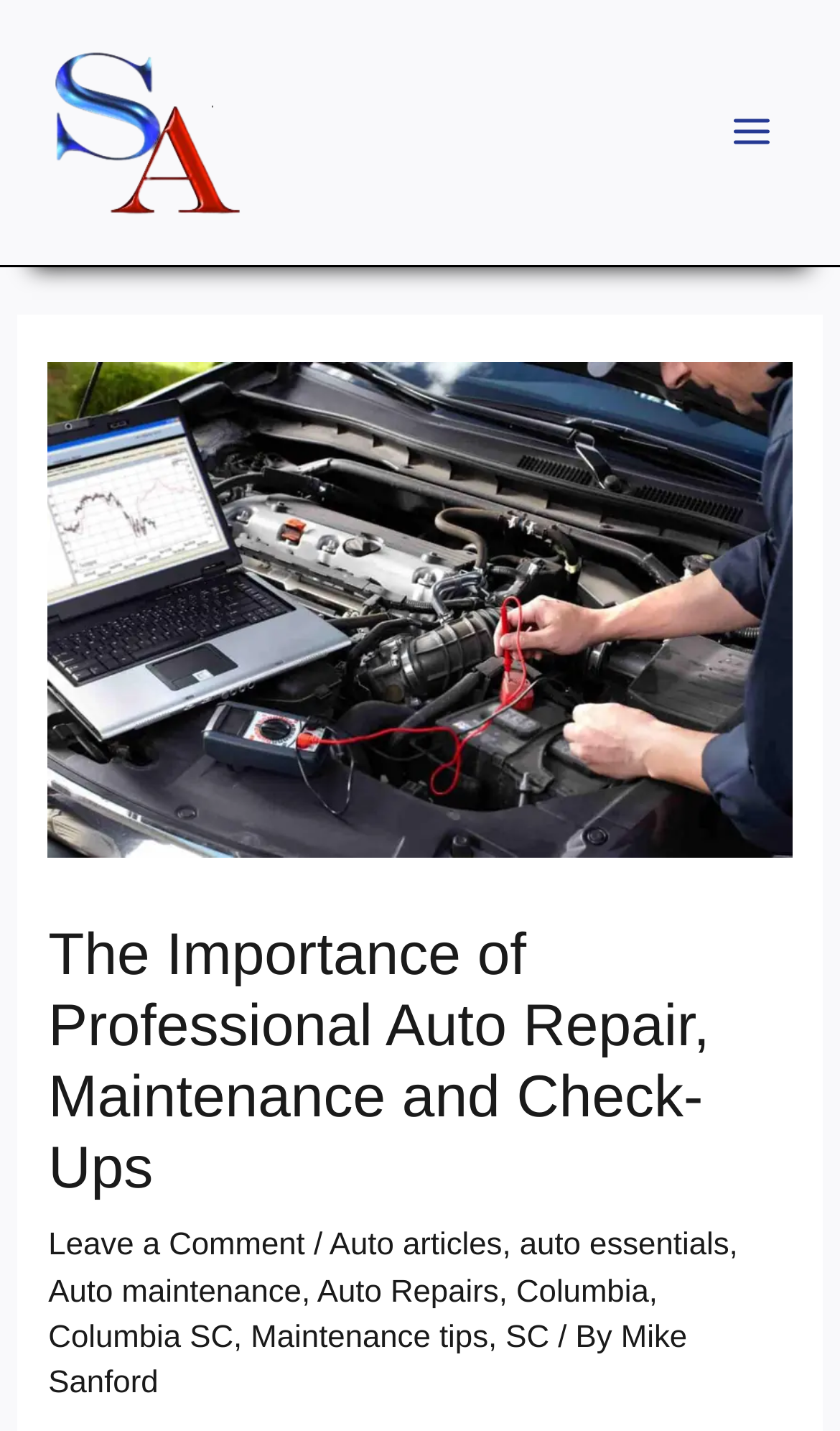Please extract the title of the webpage.

The Importance of Professional Auto Repair, Maintenance and Check-Ups